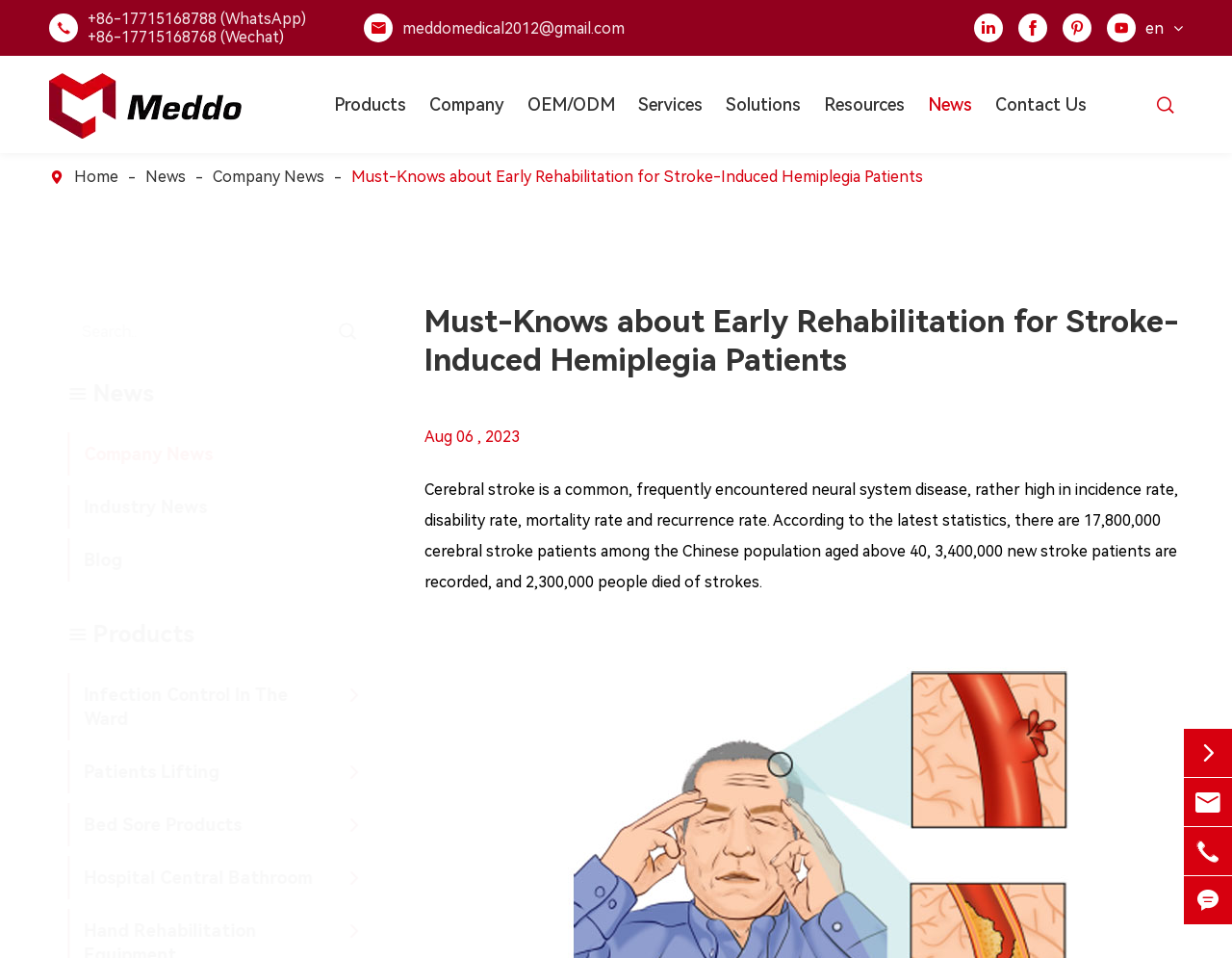Kindly determine the bounding box coordinates for the area that needs to be clicked to execute this instruction: "Contact us".

[0.808, 0.064, 0.882, 0.154]